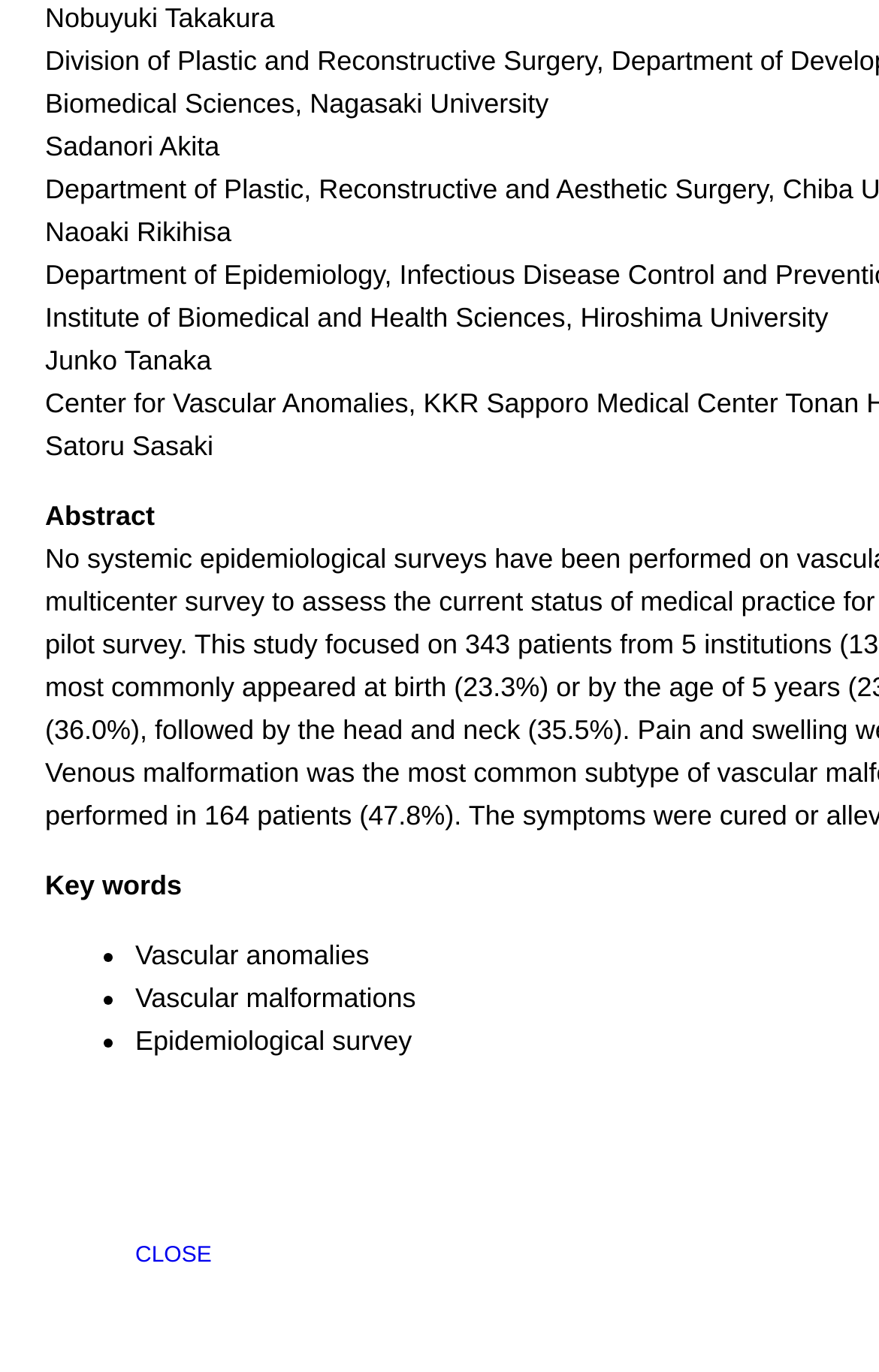What is the name of the first author?
Using the image, provide a detailed and thorough answer to the question.

The first author's name is mentioned at the top of the webpage, which is 'Nobuyuki Takakura'.